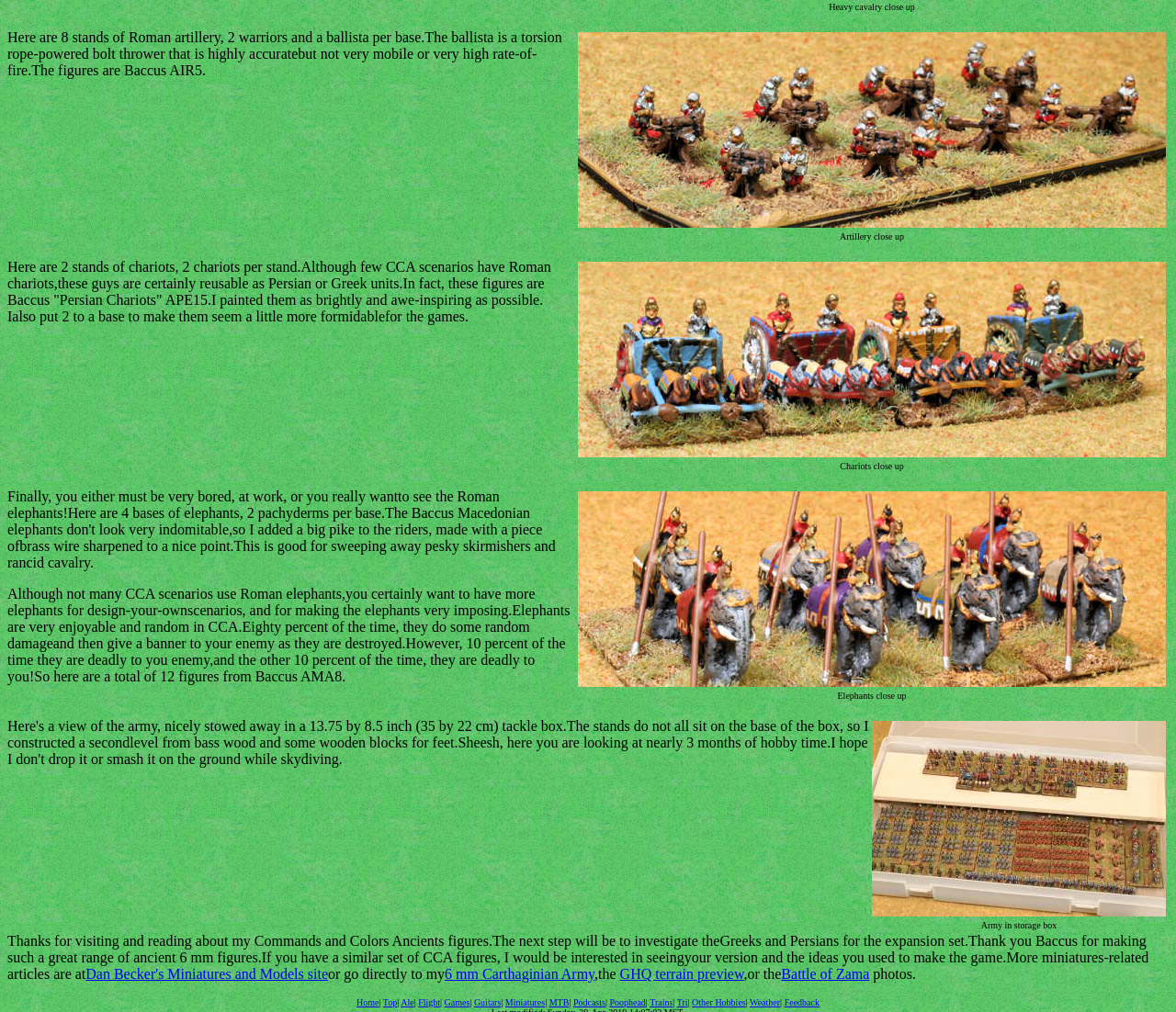Can you pinpoint the bounding box coordinates for the clickable element required for this instruction: "Go to Dan Becker's Miniatures and Models site"? The coordinates should be four float numbers between 0 and 1, i.e., [left, top, right, bottom].

[0.073, 0.955, 0.279, 0.97]